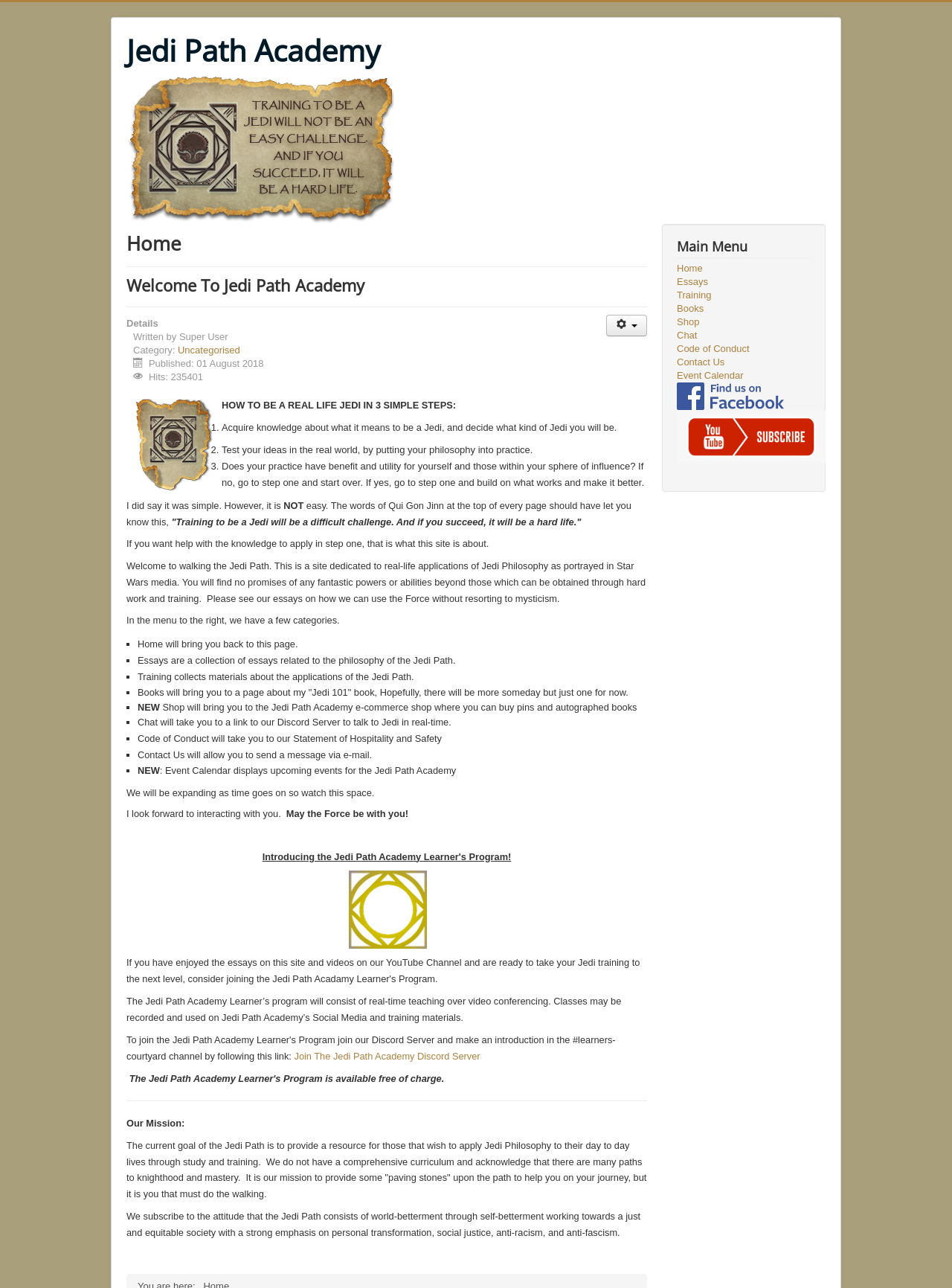Find the bounding box coordinates corresponding to the UI element with the description: "Training". The coordinates should be formatted as [left, top, right, bottom], with values as floats between 0 and 1.

[0.711, 0.224, 0.852, 0.235]